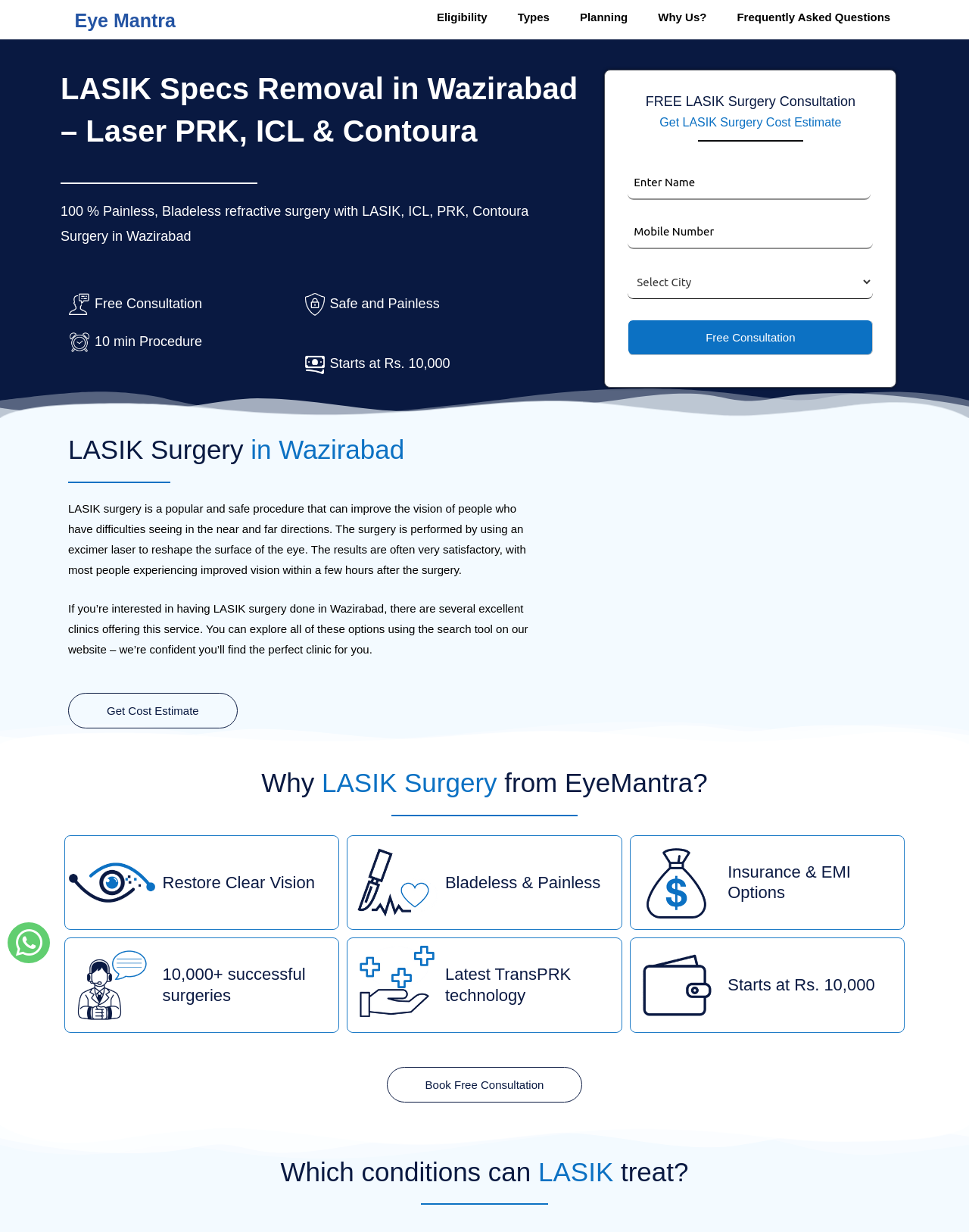Using the element description Types, predict the bounding box coordinates for the UI element. Provide the coordinates in (top-left x, top-left y, bottom-right x, bottom-right y) format with values ranging from 0 to 1.

[0.518, 0.0, 0.583, 0.028]